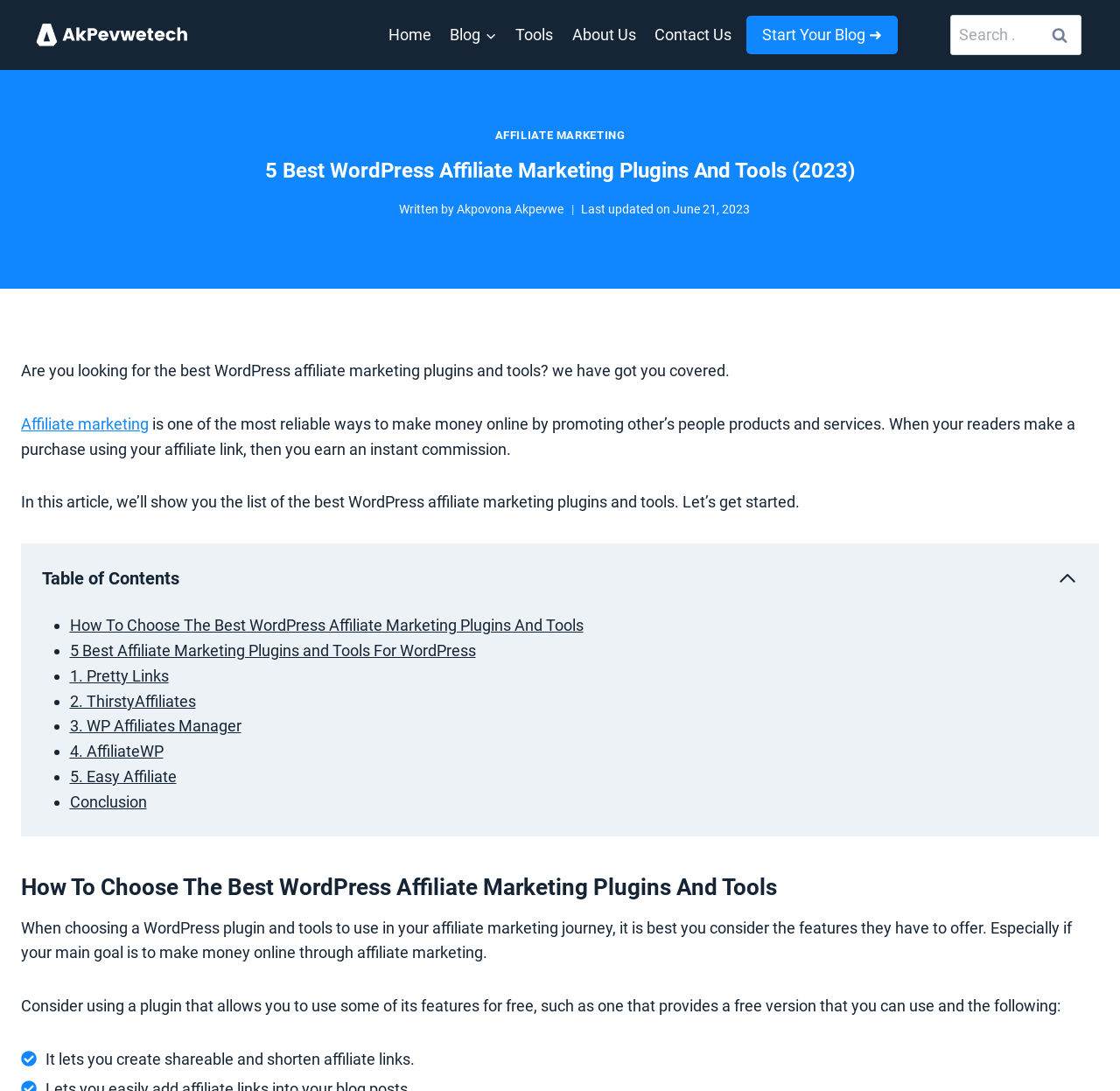Find the bounding box coordinates of the clickable element required to execute the following instruction: "Click the 'Start Your Blog' button". Provide the coordinates as four float numbers between 0 and 1, i.e., [left, top, right, bottom].

[0.666, 0.015, 0.802, 0.049]